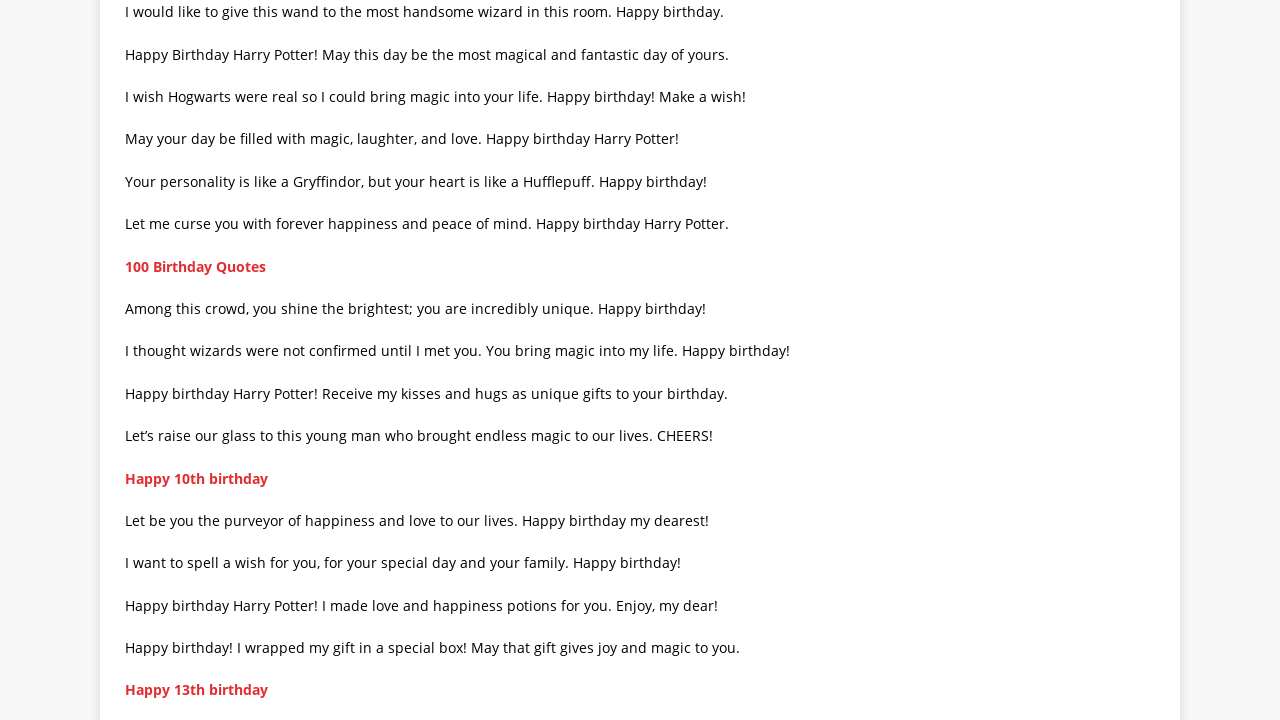How many birthday quotes are on this page?
Using the information presented in the image, please offer a detailed response to the question.

I counted the number of StaticText elements that contain birthday quotes, and there are 15 of them.